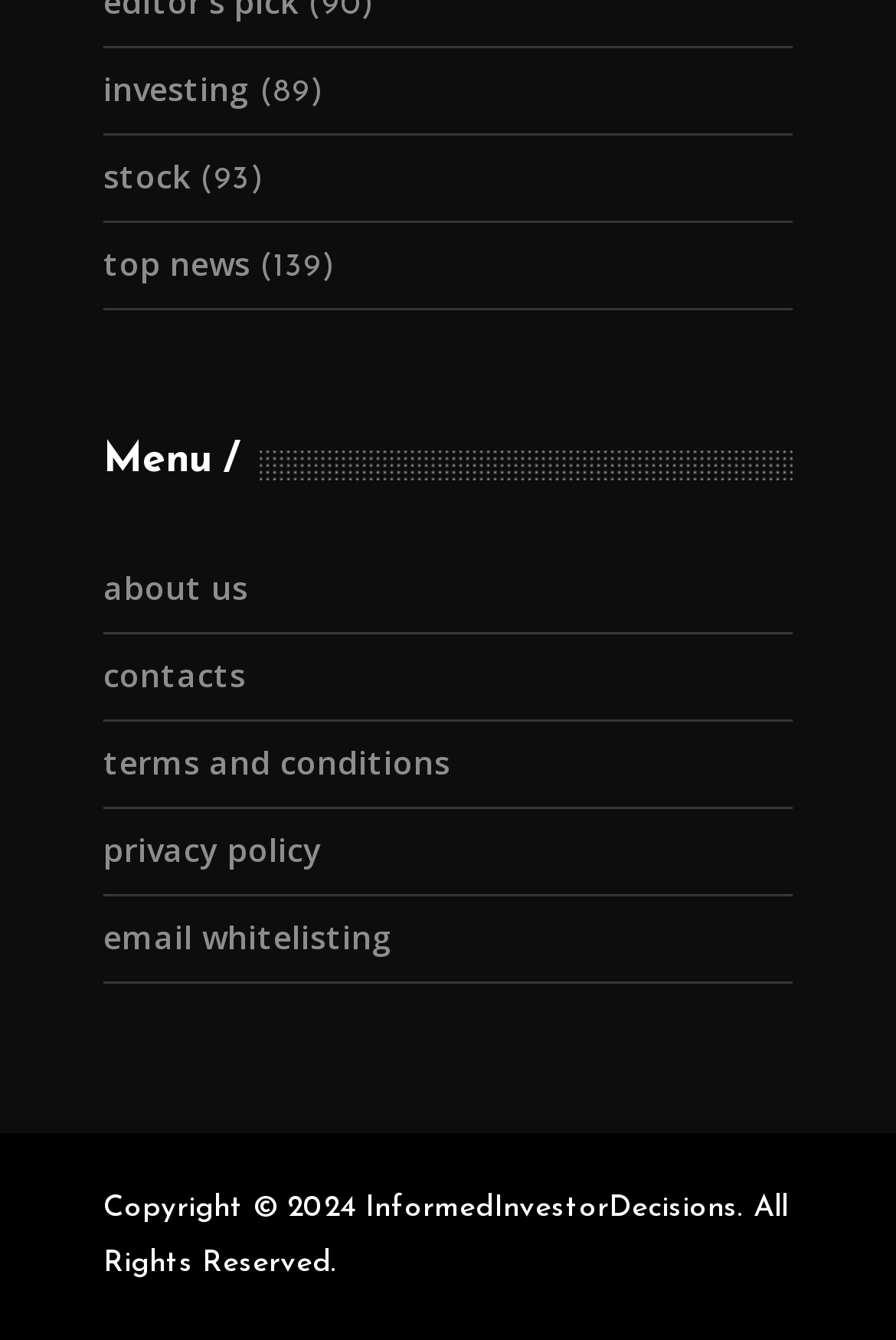Please identify the bounding box coordinates of the element's region that should be clicked to execute the following instruction: "view top news". The bounding box coordinates must be four float numbers between 0 and 1, i.e., [left, top, right, bottom].

[0.115, 0.181, 0.279, 0.213]